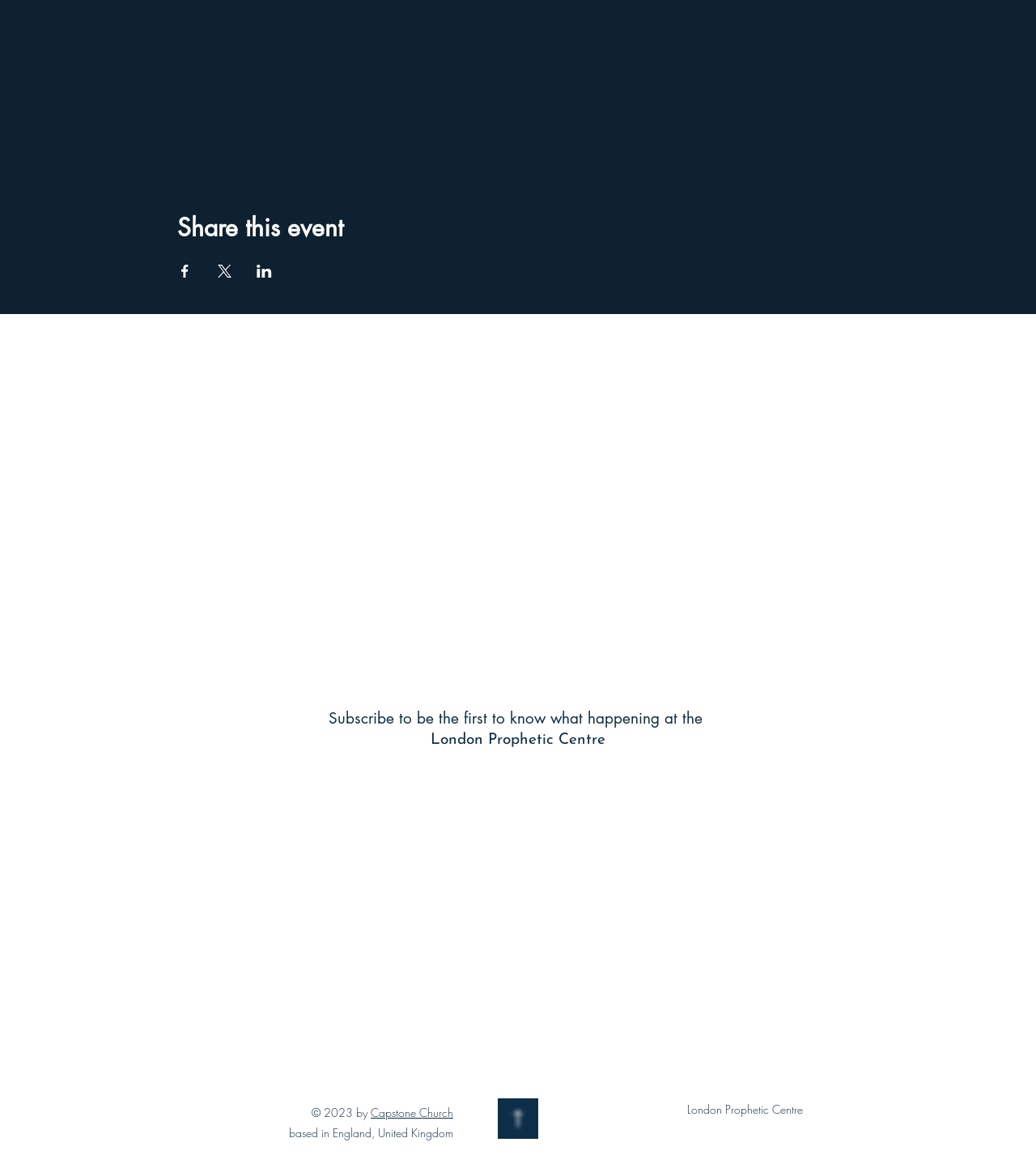Identify the bounding box coordinates for the UI element that matches this description: "Capstone Church".

[0.358, 0.803, 0.438, 0.816]